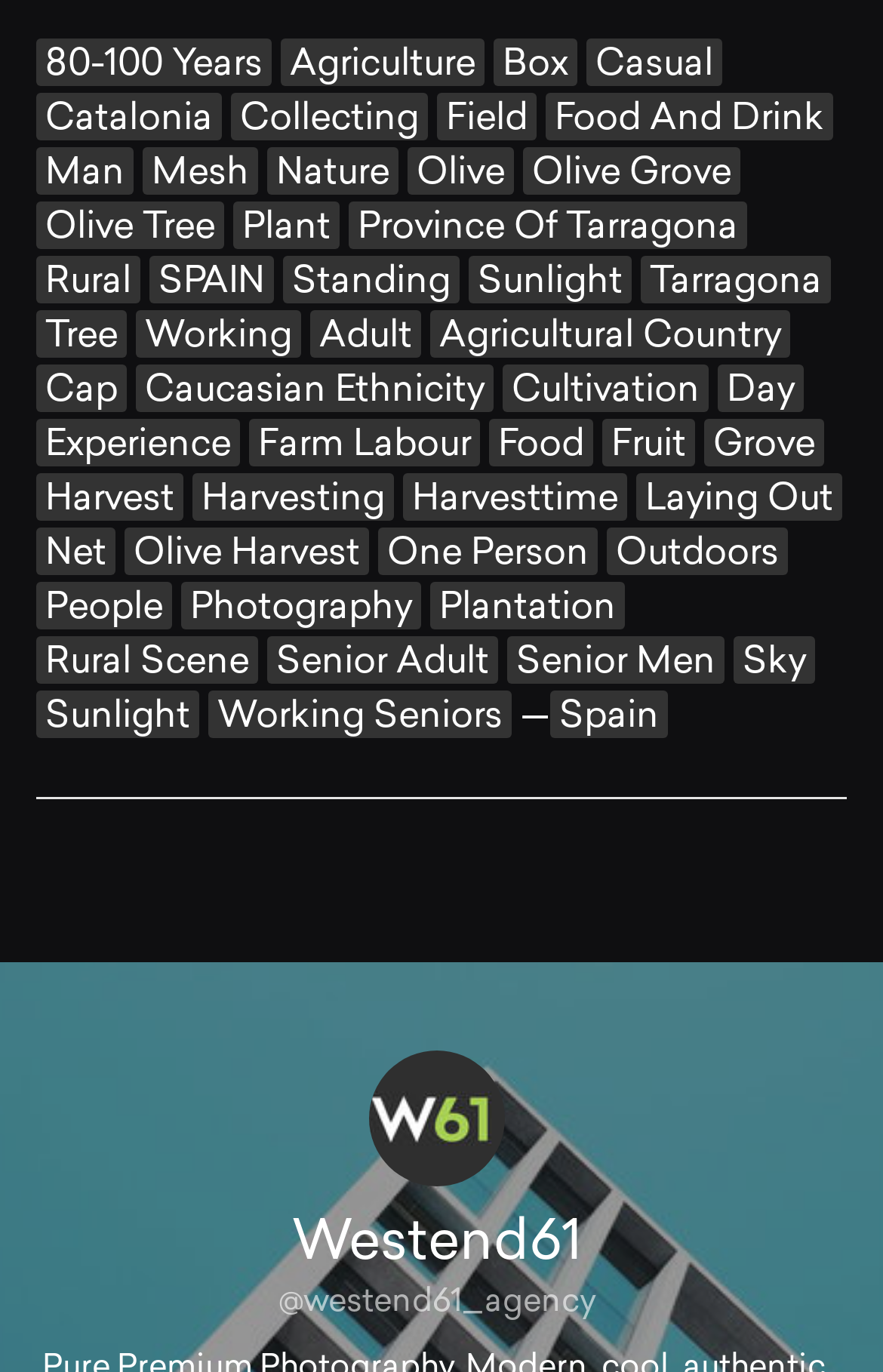Determine the bounding box coordinates for the UI element with the following description: "Province of Tarragona". The coordinates should be four float numbers between 0 and 1, represented as [left, top, right, bottom].

[0.395, 0.147, 0.846, 0.181]